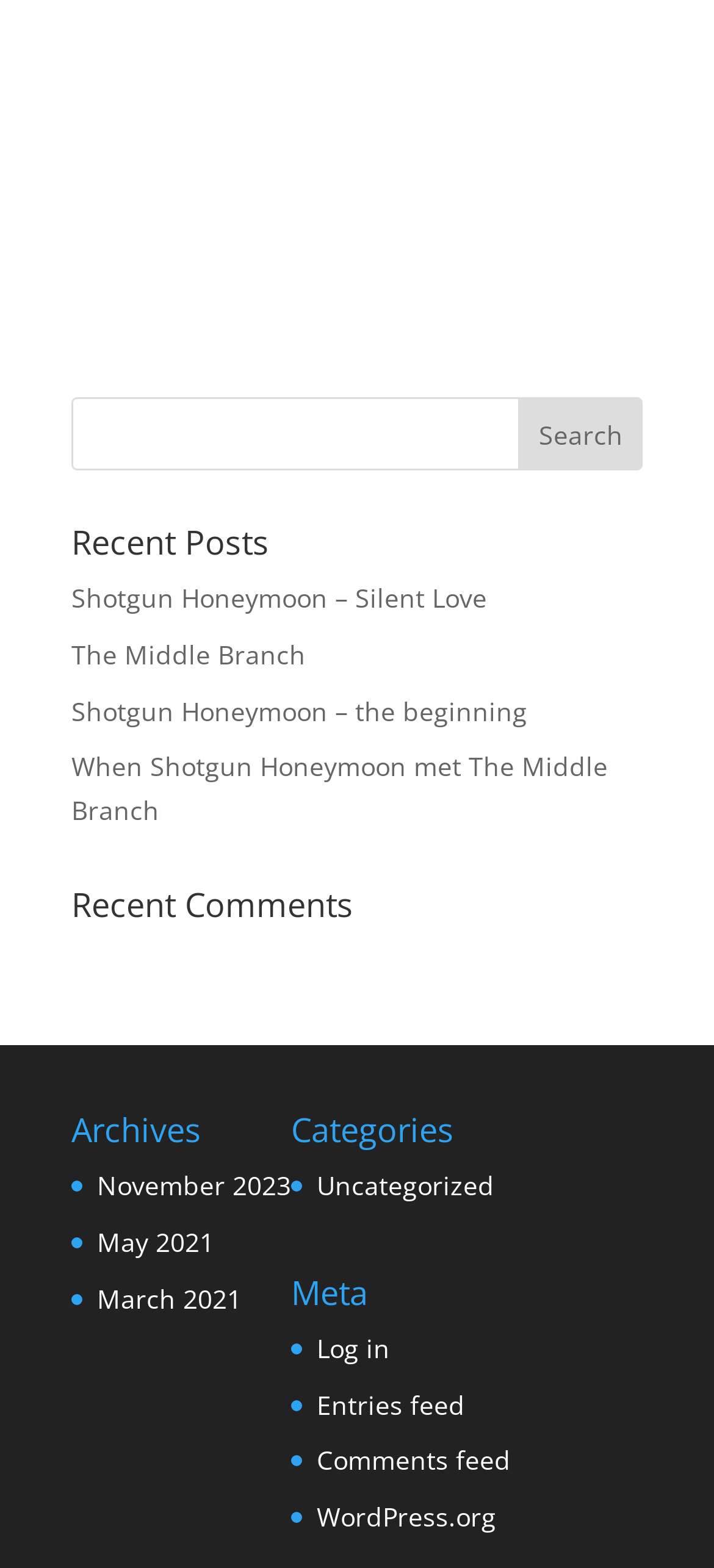Can you provide the bounding box coordinates for the element that should be clicked to implement the instruction: "view archives for November 2023"?

[0.136, 0.745, 0.408, 0.767]